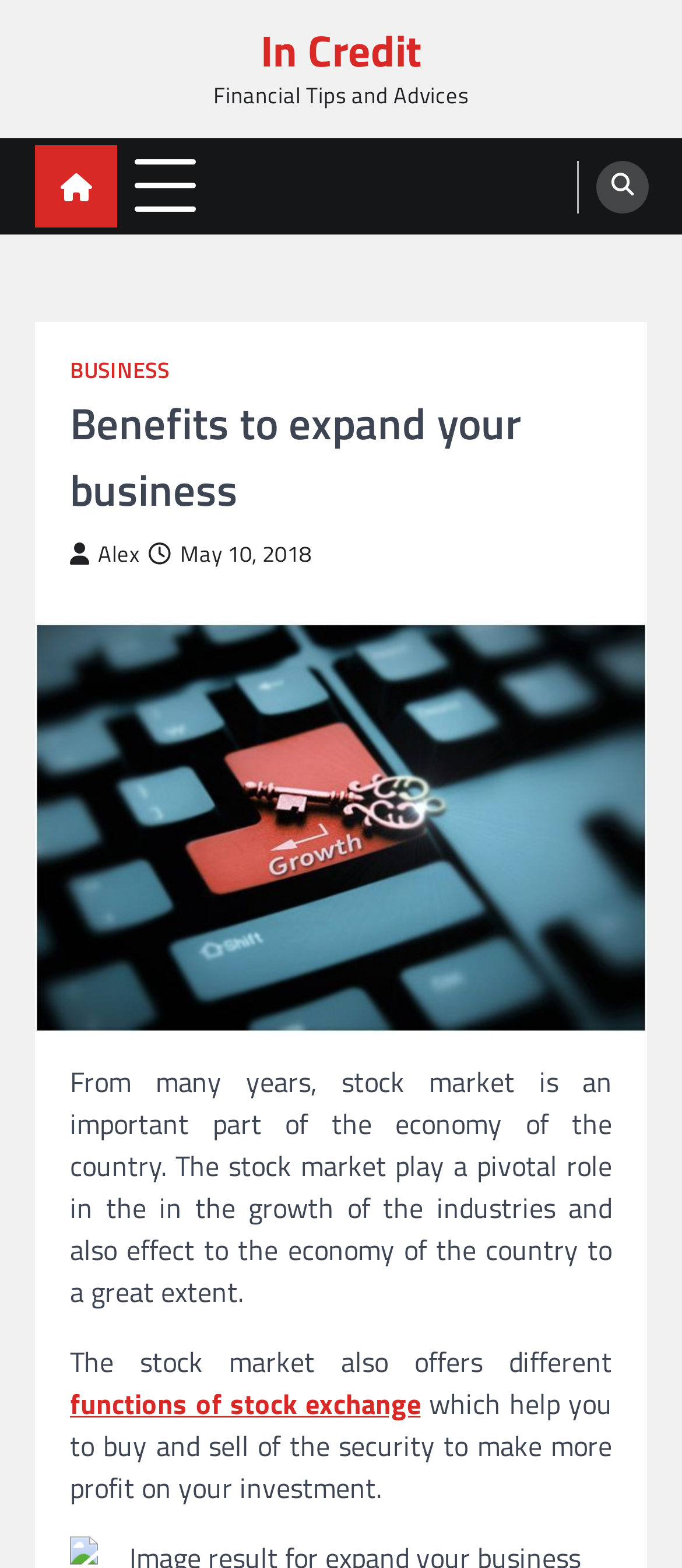Bounding box coordinates should be provided in the format (top-left x, top-left y, bottom-right x, bottom-right y) with all values between 0 and 1. Identify the bounding box for this UI element: Previous

None